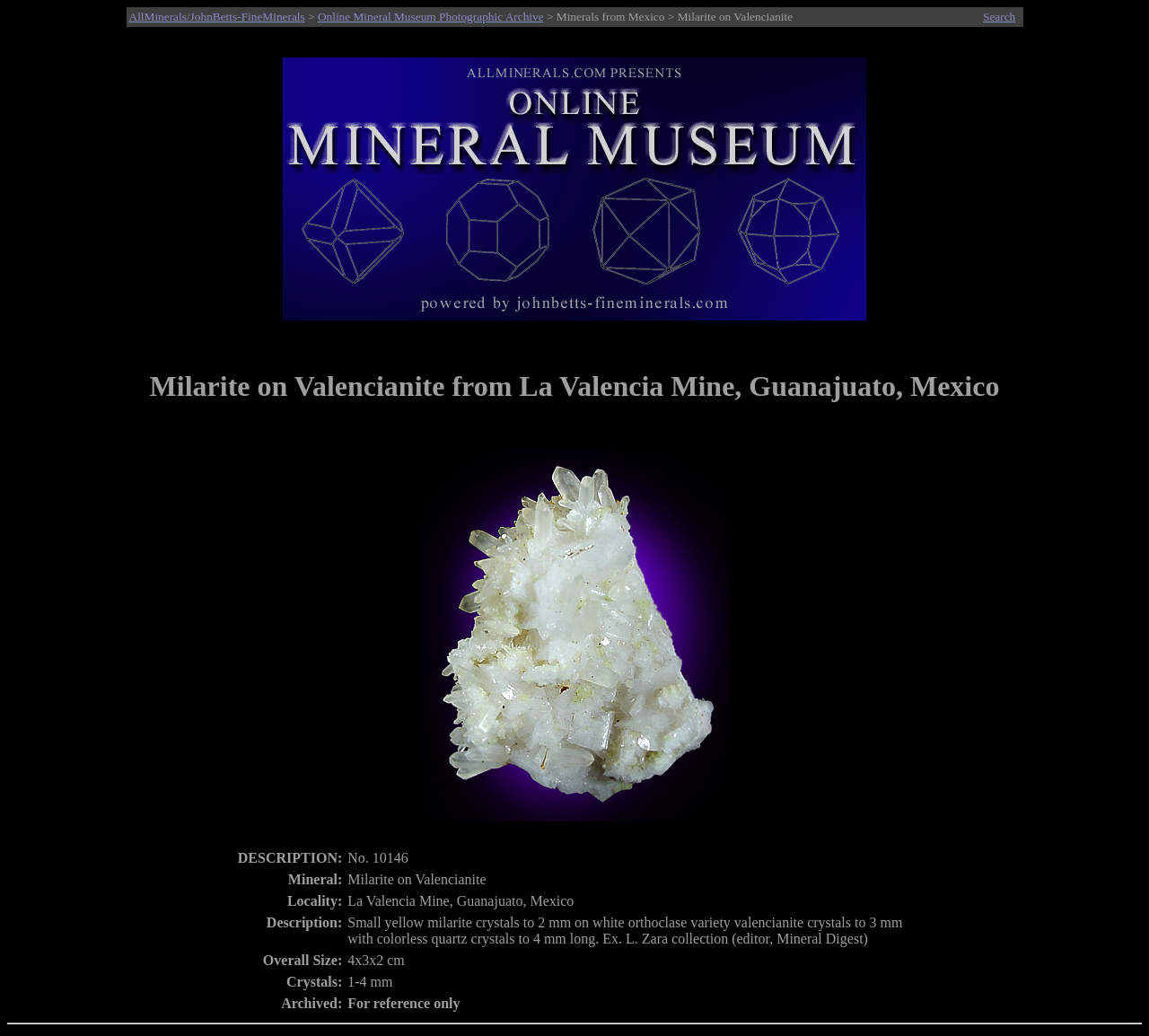Provide a thorough summary of the webpage.

This webpage is dedicated to showcasing a mineral specimen, specifically Milarite on Valencianite from La Valencia Mine, Guanajuato, Mexico. At the top, there is a navigation bar with links to "AllMinerals/JohnBetts-FineMinerals", "Online Mineral Museum Photographic Archive", and "Search". Below the navigation bar, there is a logo image with a link to "Online Mineral Museum Archive of Mineral Photographs and Mineral Descriptions from John Betts - Fine Minerals.com and Allminerals.com".

The main content of the page is divided into two sections. On the left, there is a large image of the mineral specimen, which takes up most of the page's width. On the right, there is a table with detailed information about the specimen, including its description, mineral type, locality, and other characteristics. The table has several rows, each with a label on the left and the corresponding information on the right.

The description of the specimen is quite detailed, mentioning the size of the milarite crystals, the presence of orthoclase and quartz crystals, and the overall size of the specimen. There are also rows for the crystals' size, the archived status, and other relevant information.

At the very bottom of the page, there is a horizontal separator line.